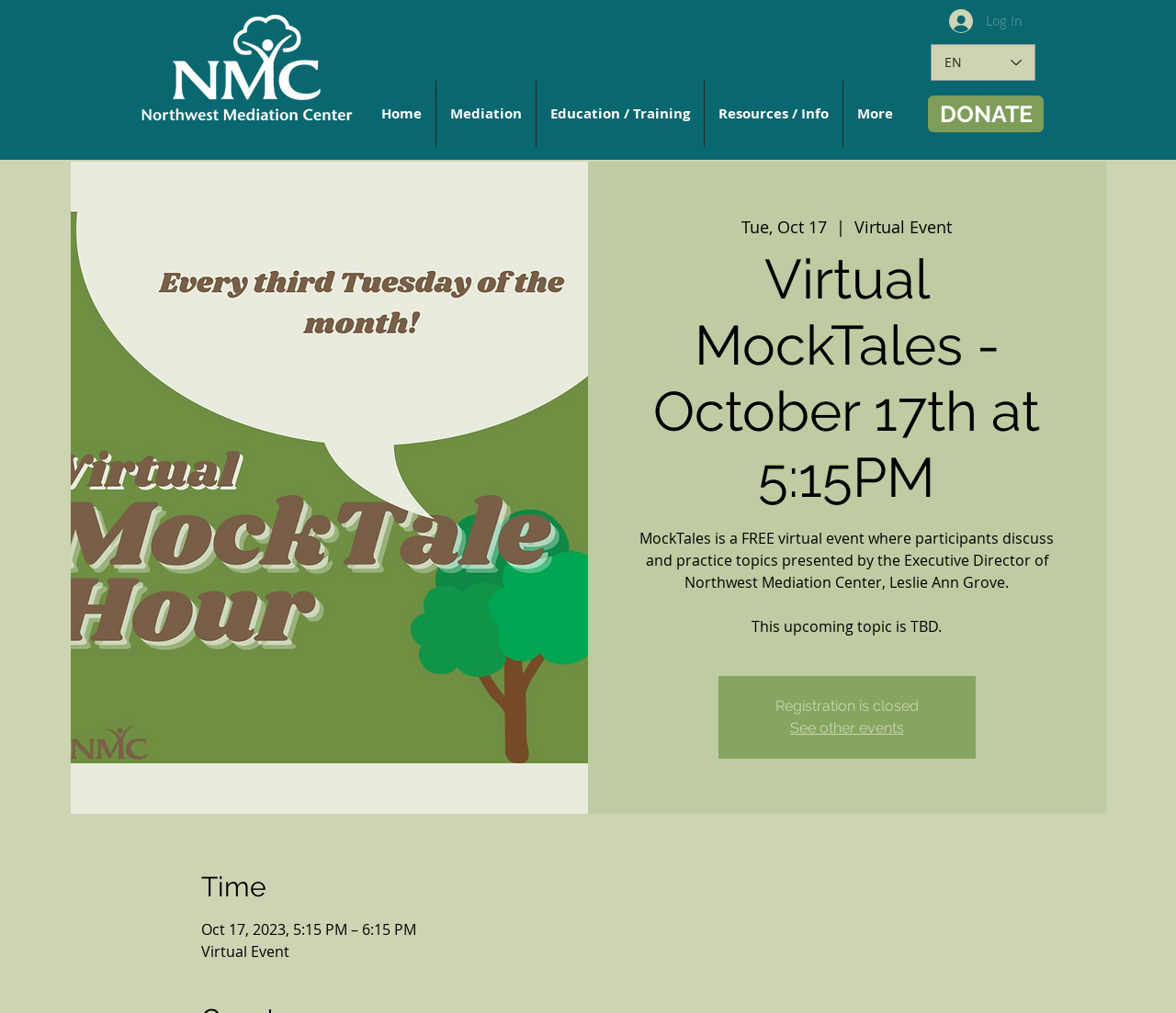Use a single word or phrase to answer the question:
What is the status of registration for the Virtual MockTales event?

Closed